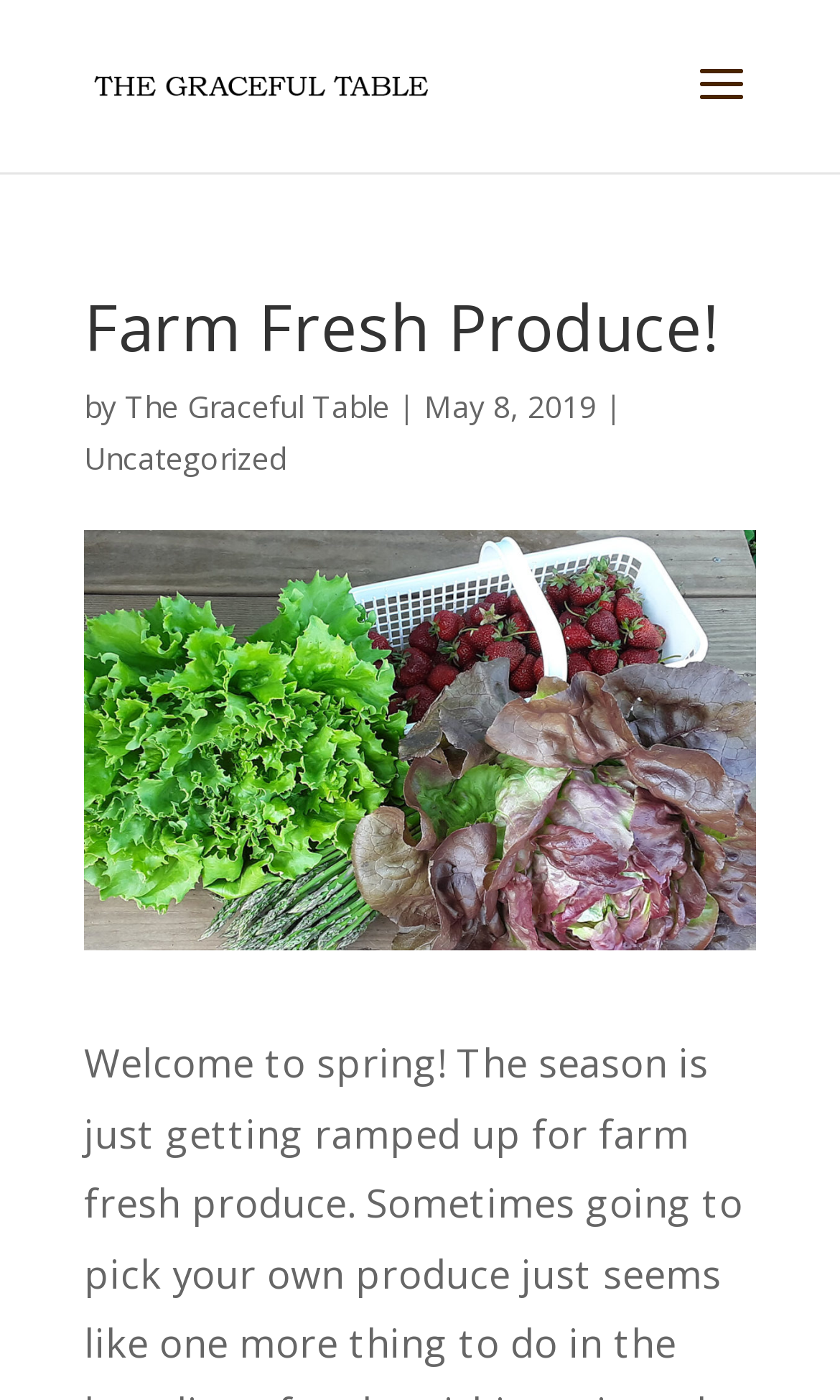Give the bounding box coordinates for the element described by: "Uncategorized".

[0.1, 0.312, 0.341, 0.341]